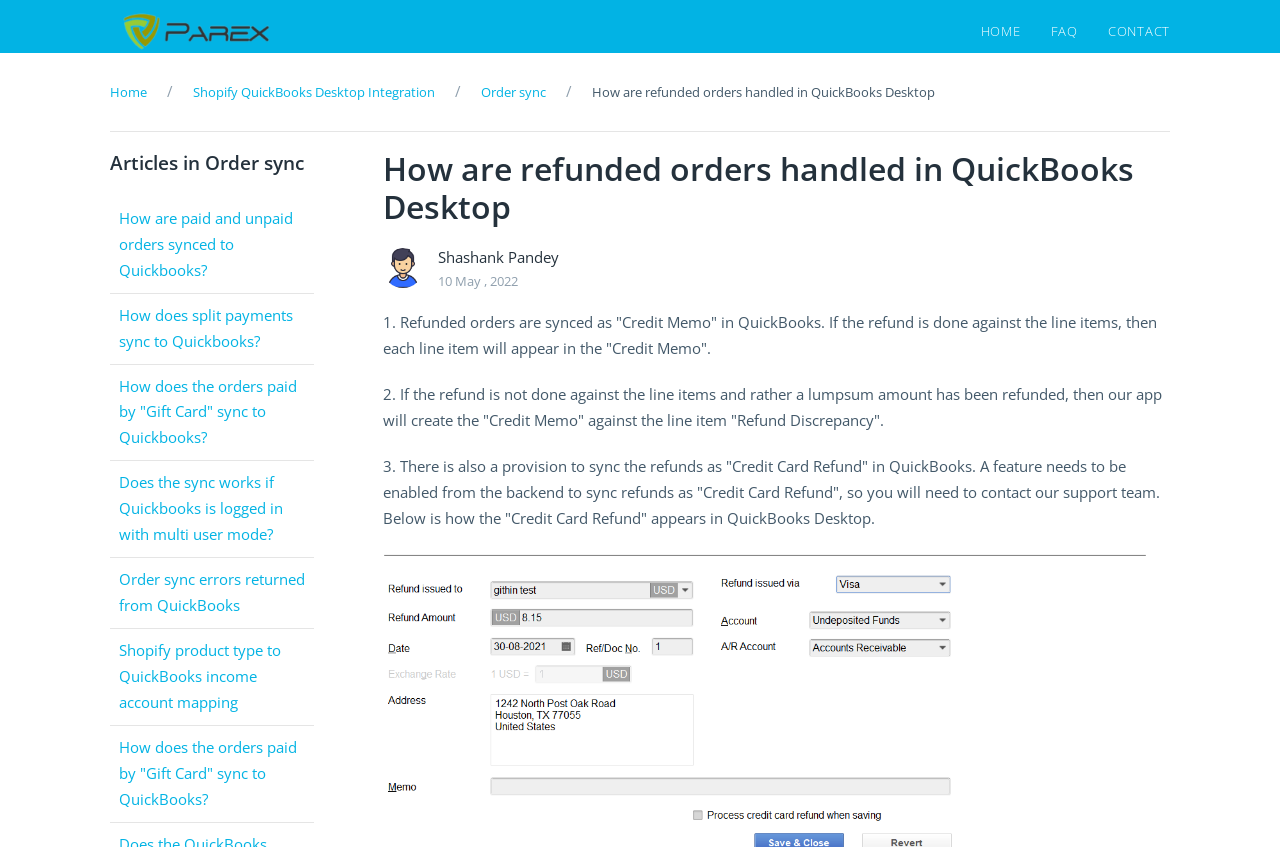How many articles are listed under 'Articles in Order sync'?
Please provide a full and detailed response to the question.

The webpage lists 7 articles under the heading 'Articles in Order sync', which are related to order sync in QuickBooks. These articles include 'How are paid and unpaid orders synced to Quickbooks?', 'How does split payments sync to Quickbooks?', and others.